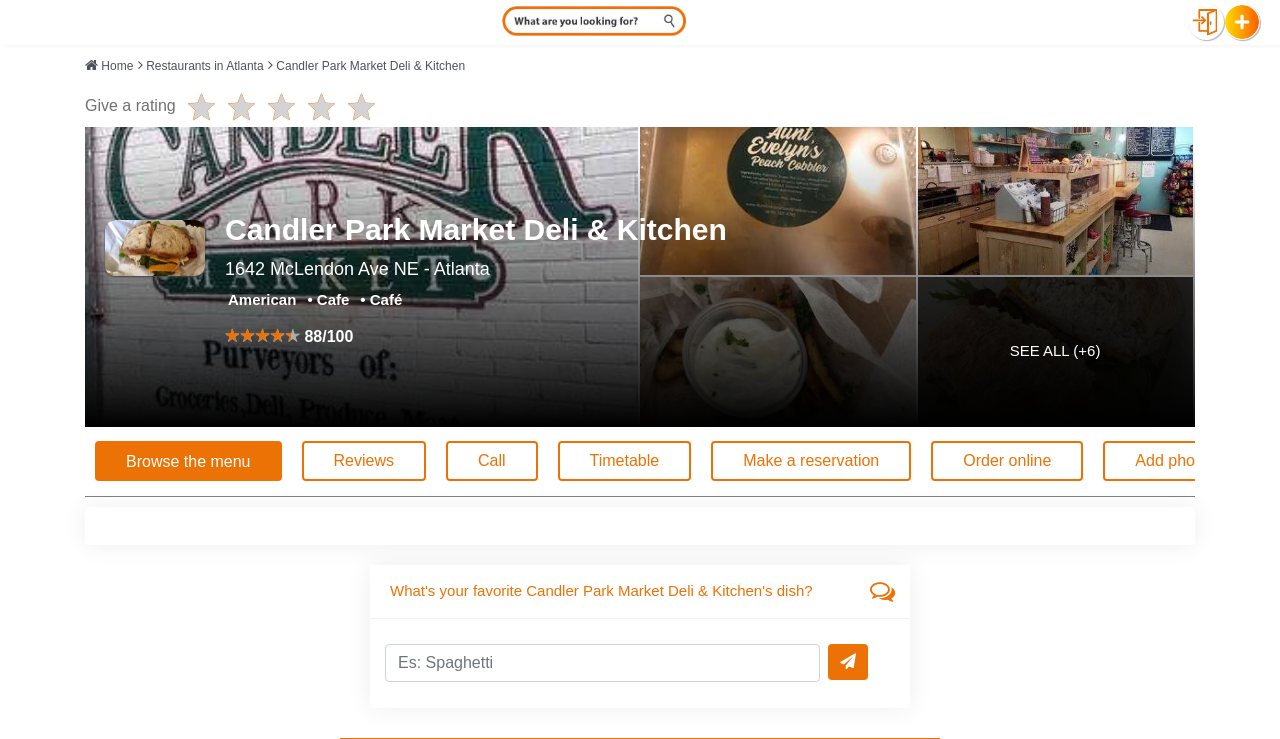Provide a short answer to the following question with just one word or phrase: What type of cuisine does Candler Park Market Deli & Kitchen serve?

American • Cafe • Café